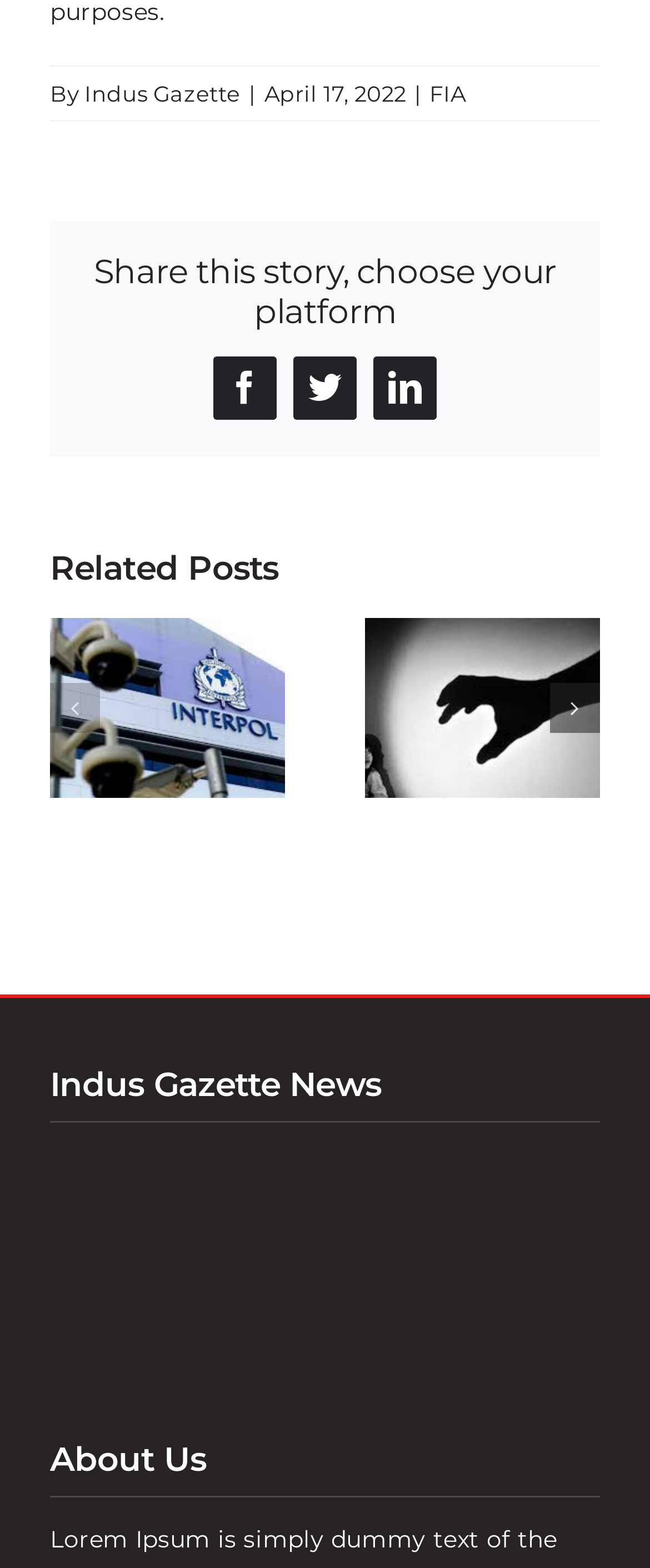How many social media platforms are available to share the story?
Please ensure your answer is as detailed and informative as possible.

I counted the number of social media links available to share the story, which are Facebook, Twitter, and LinkedIn, so there are 3 platforms available.